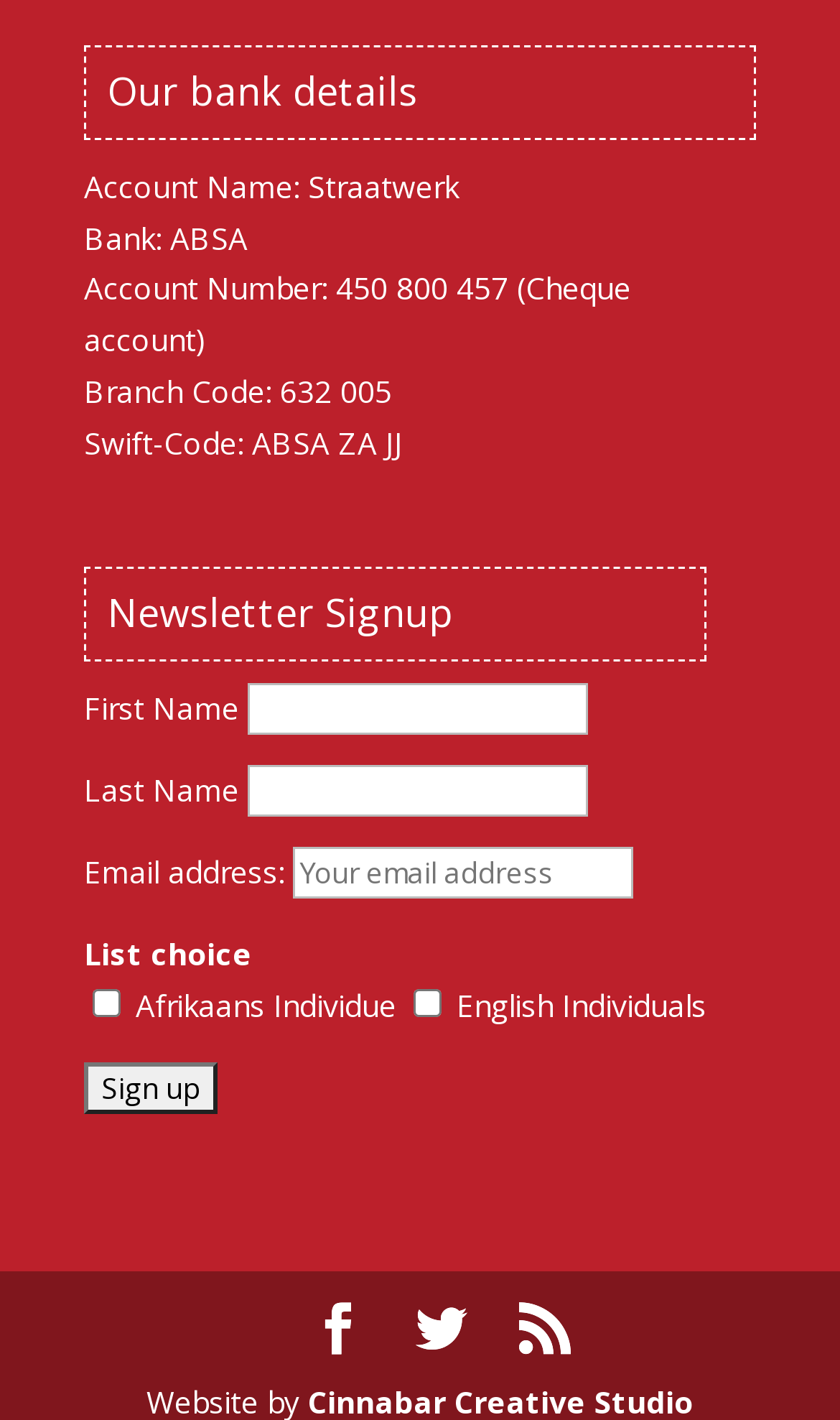What is the branch code?
Please give a detailed and thorough answer to the question, covering all relevant points.

The branch code can be found in the 'Our bank details' section, which is a heading on the webpage. Under this heading, there is a StaticText element that says 'Branch Code: 632 005'.